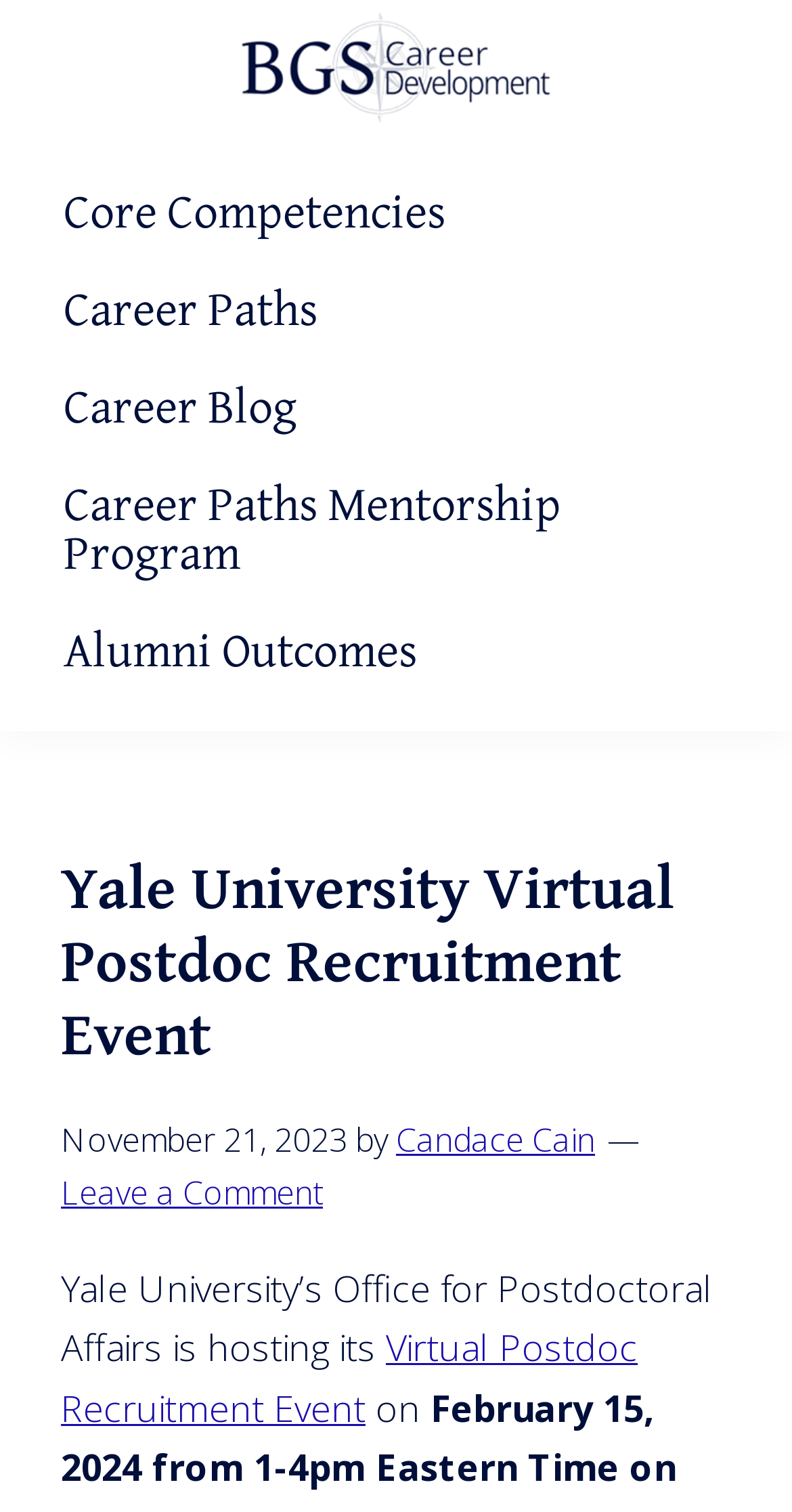When is the Virtual Postdoc Recruitment Event?
Provide a detailed and extensive answer to the question.

I found the answer by looking at the time element which shows the date 'November 21, 2023'.